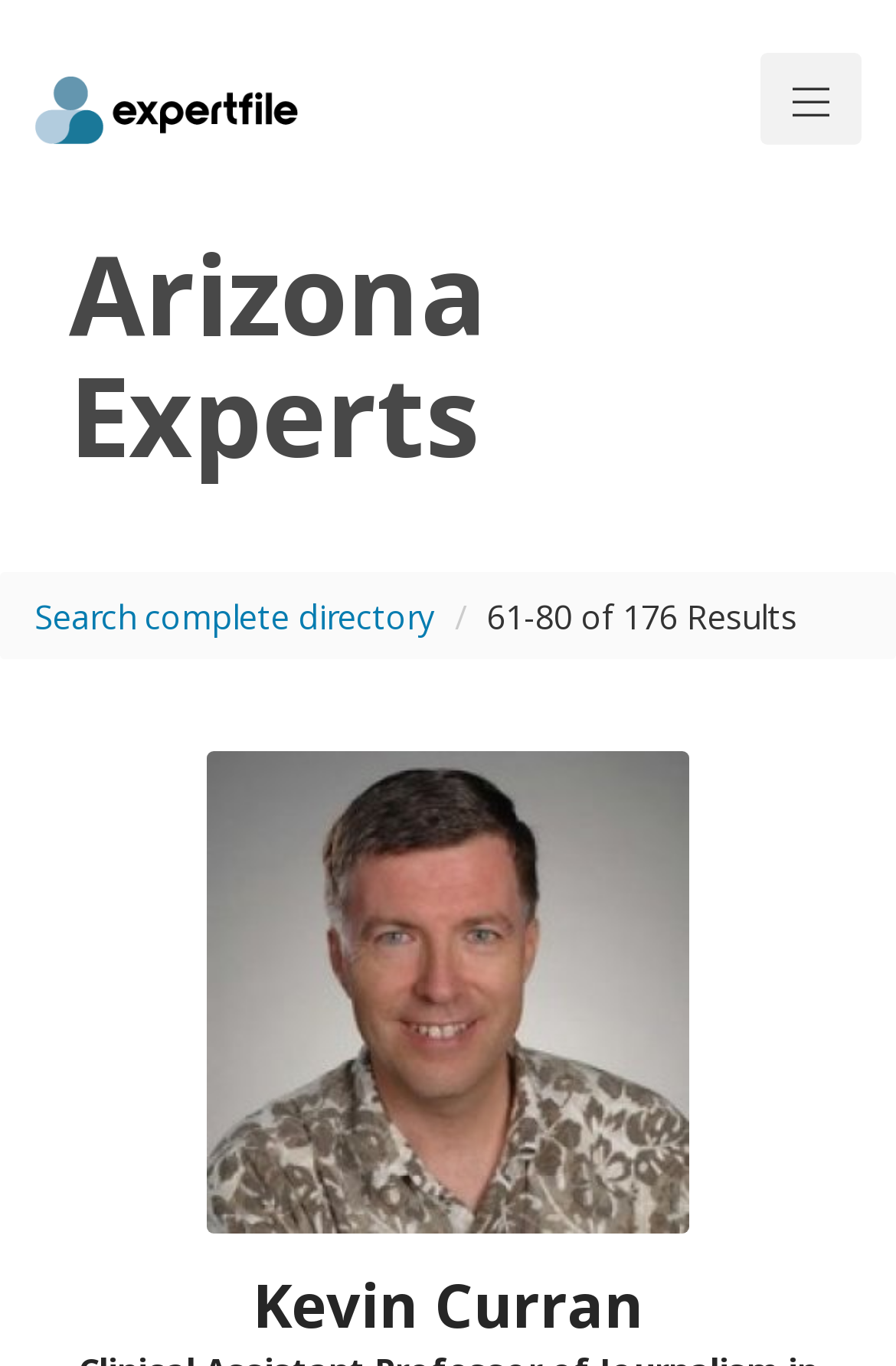Please find the bounding box coordinates (top-left x, top-left y, bottom-right x, bottom-right y) in the screenshot for the UI element described as follows: Tomás de Mercado

None